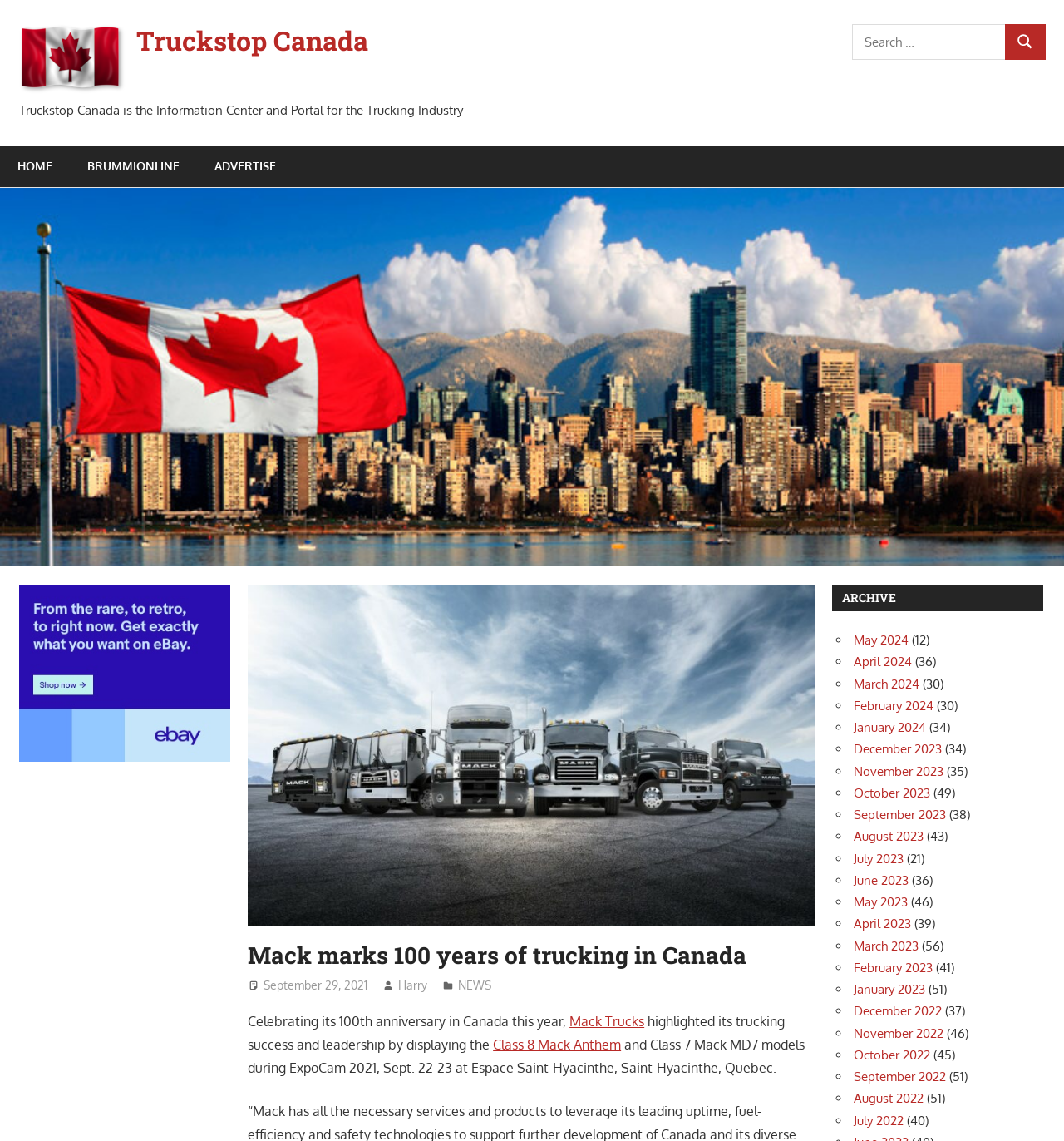Extract the primary headline from the webpage and present its text.

Mack marks 100 years of trucking in Canada